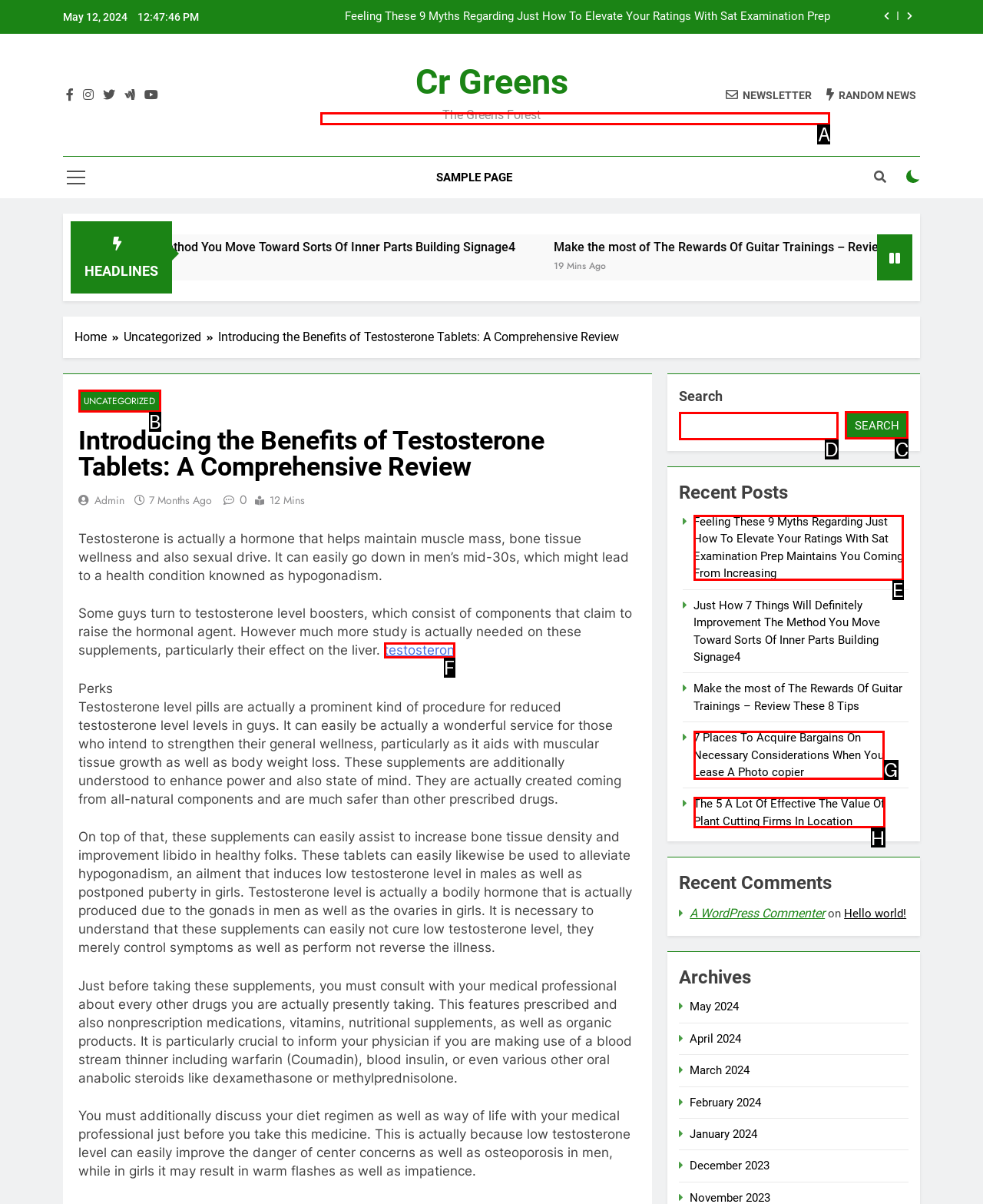Indicate which red-bounded element should be clicked to perform the task: Click the search button Answer with the letter of the correct option.

C